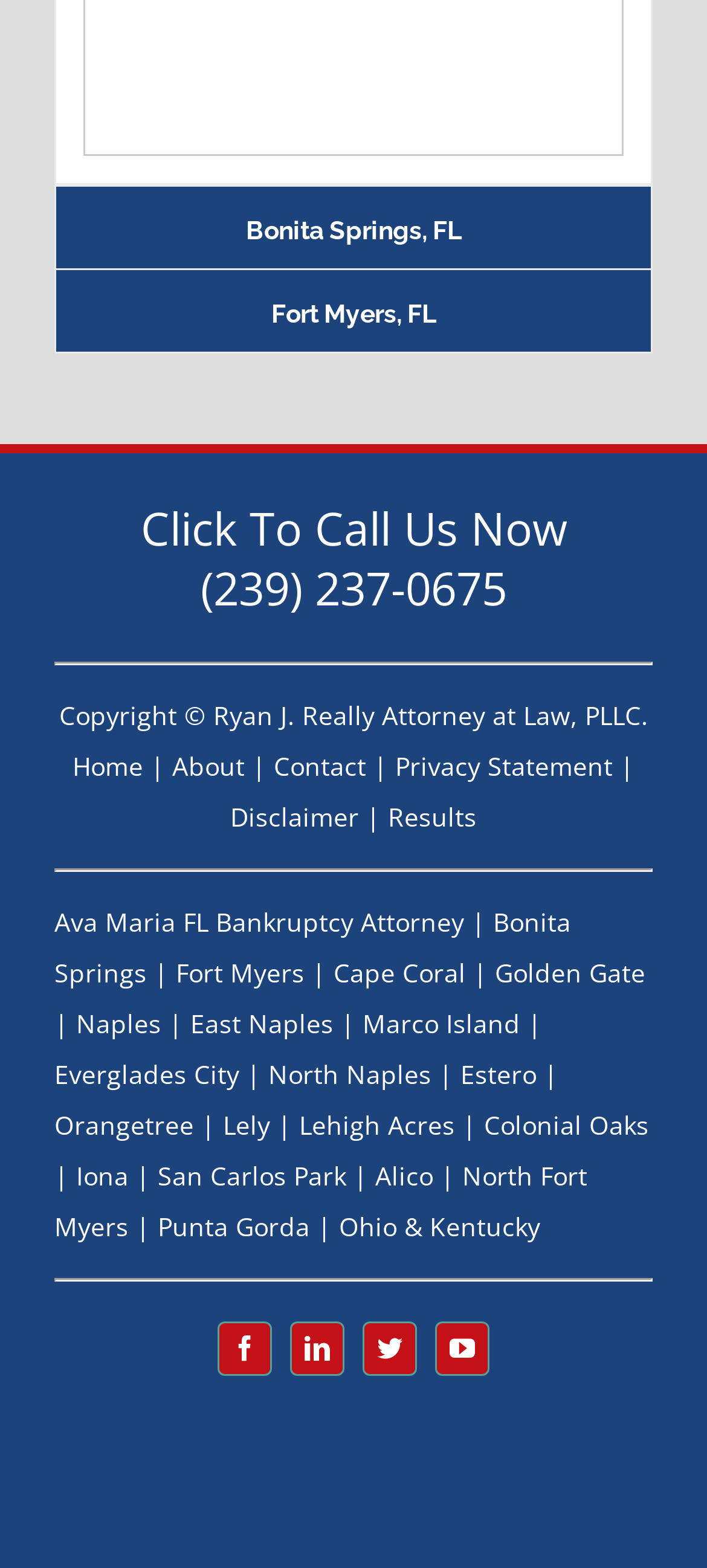Given the description "San Carlos Park", determine the bounding box of the corresponding UI element.

[0.223, 0.739, 0.49, 0.761]